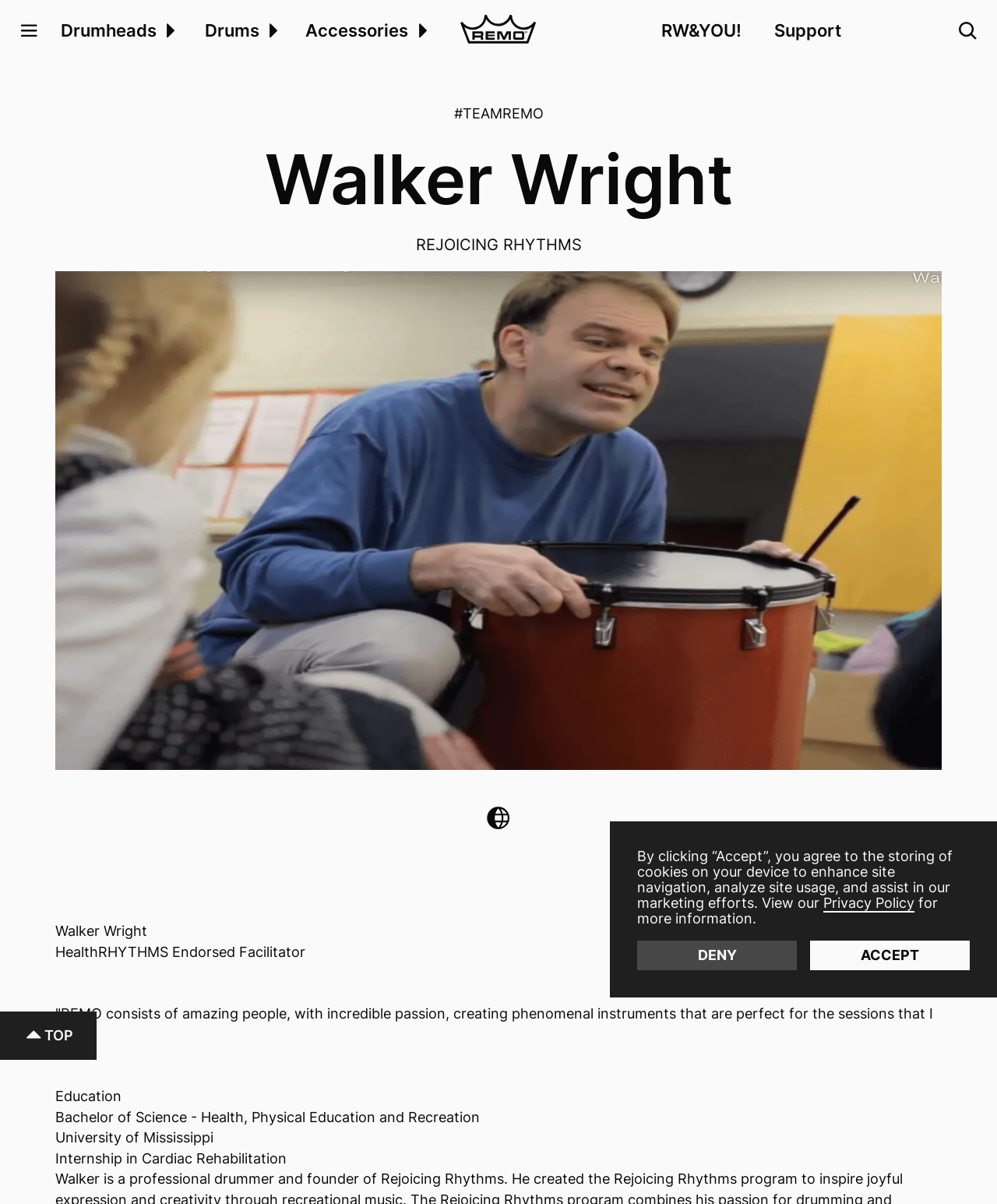What is the company associated with Walker Wright?
Examine the webpage screenshot and provide an in-depth answer to the question.

I found this answer by examining the banner element 'Main Menu' which contains an image with the text 'Remo', suggesting a strong connection between Walker Wright and Remo.